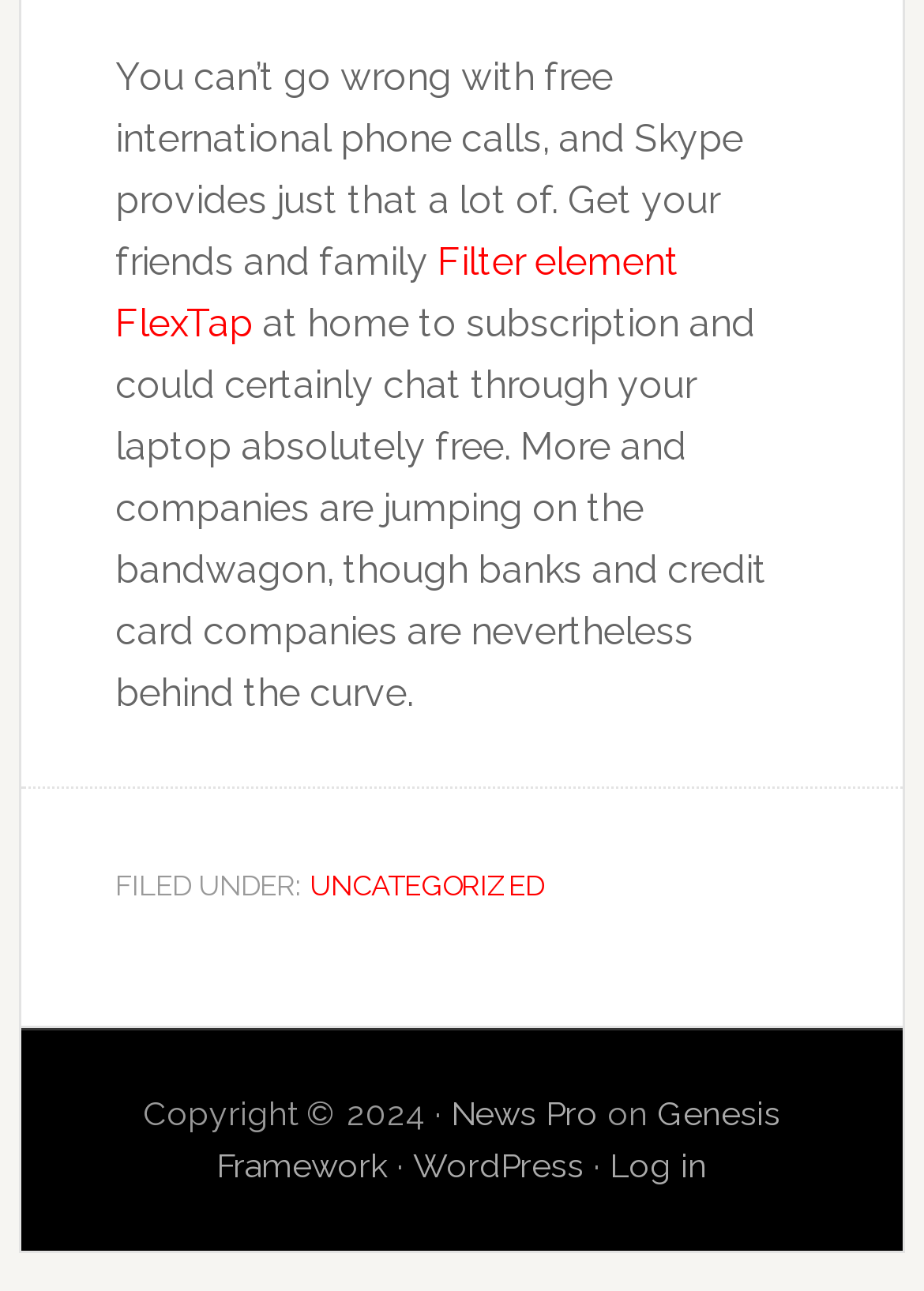What is the platform used to build the website?
Please provide a comprehensive answer to the question based on the webpage screenshot.

The platform used to build the website is mentioned in the footer section, where it says 'Genesis Framework' and 'WordPress', indicating that the website is built using WordPress with the Genesis Framework.